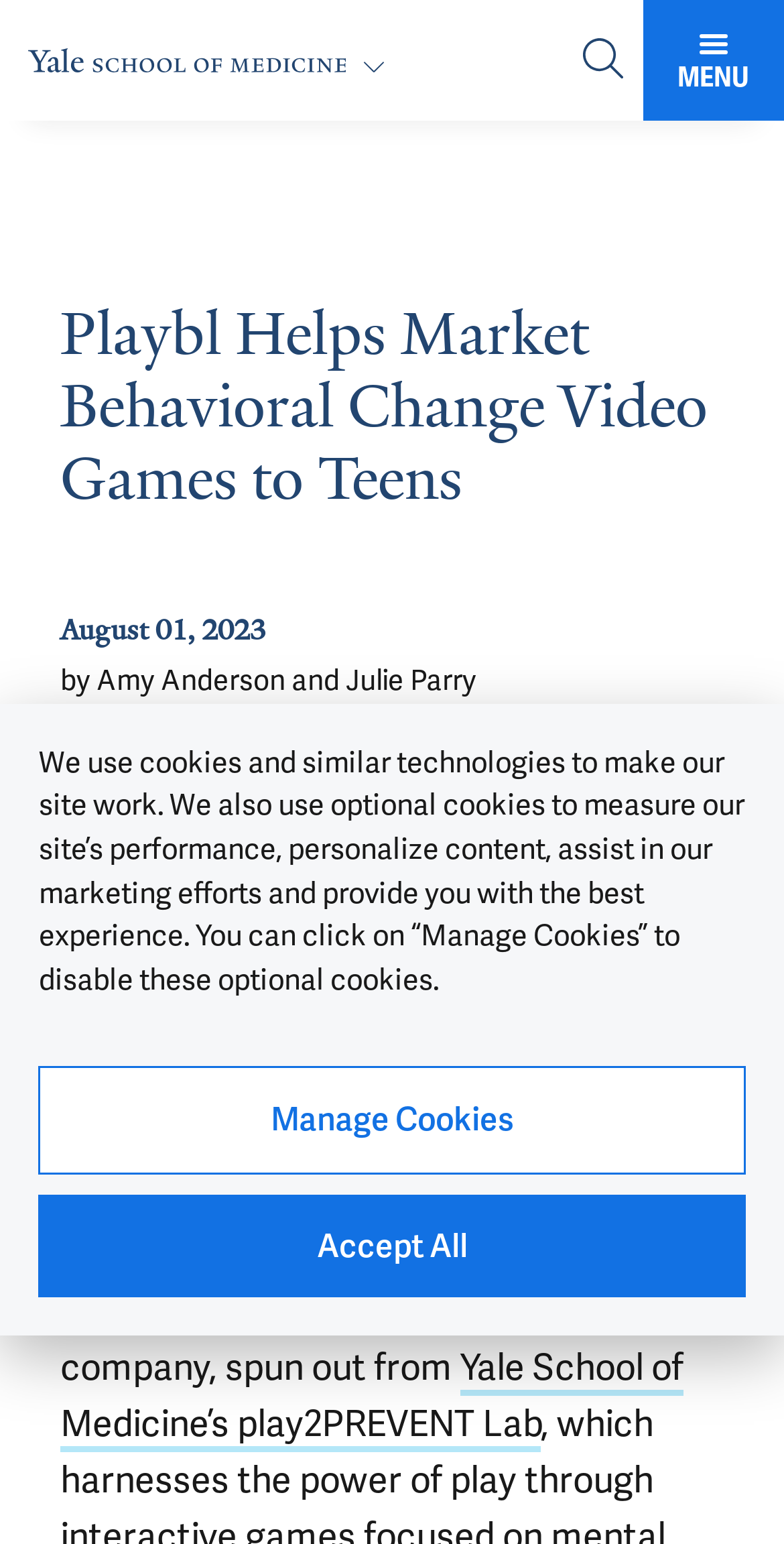Answer the question in a single word or phrase:
What is the logo above the 'Go to the main page' button?

Yale School of Medicine